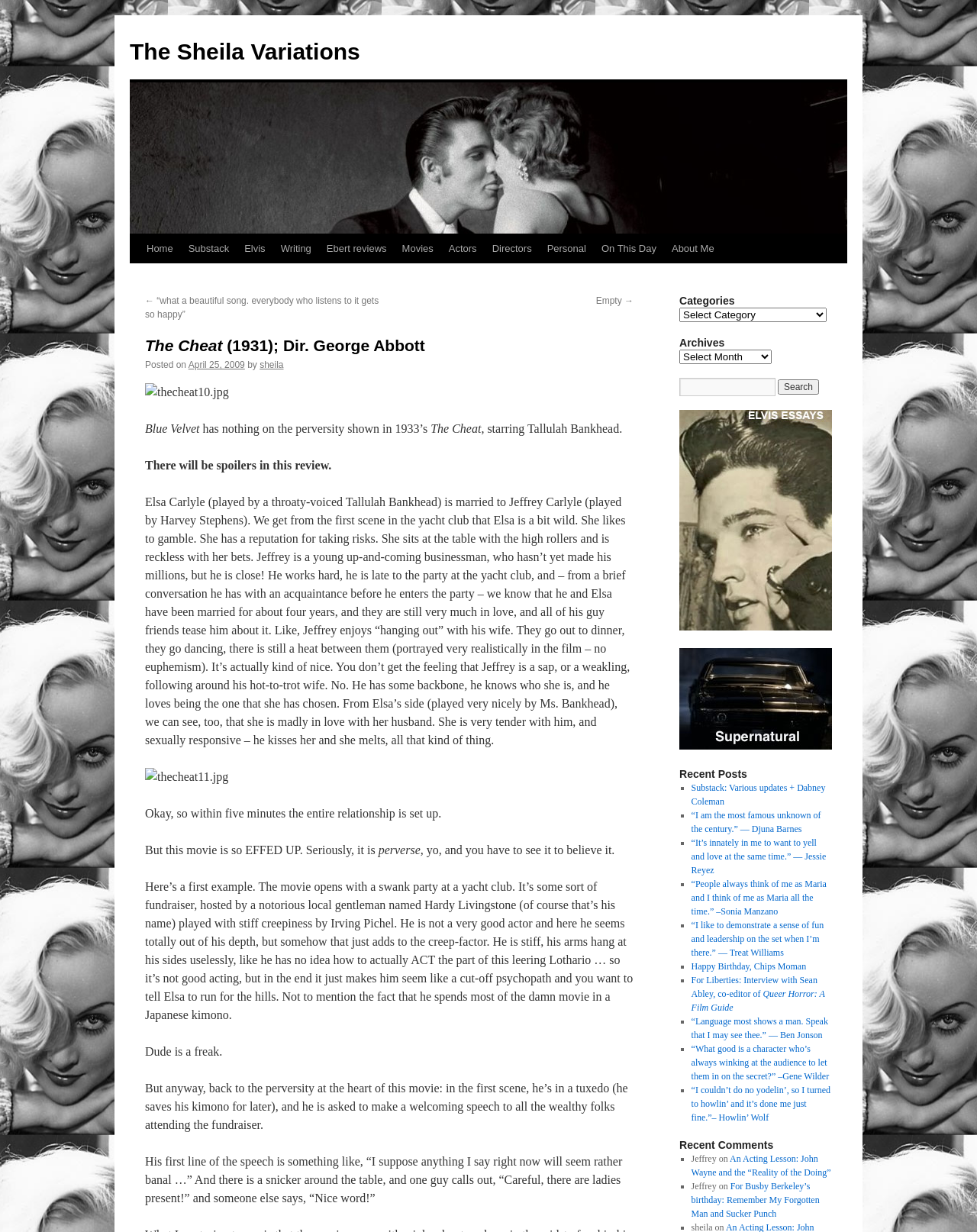Locate the bounding box coordinates of the area where you should click to accomplish the instruction: "Click on the 'About Me' link".

[0.68, 0.19, 0.739, 0.214]